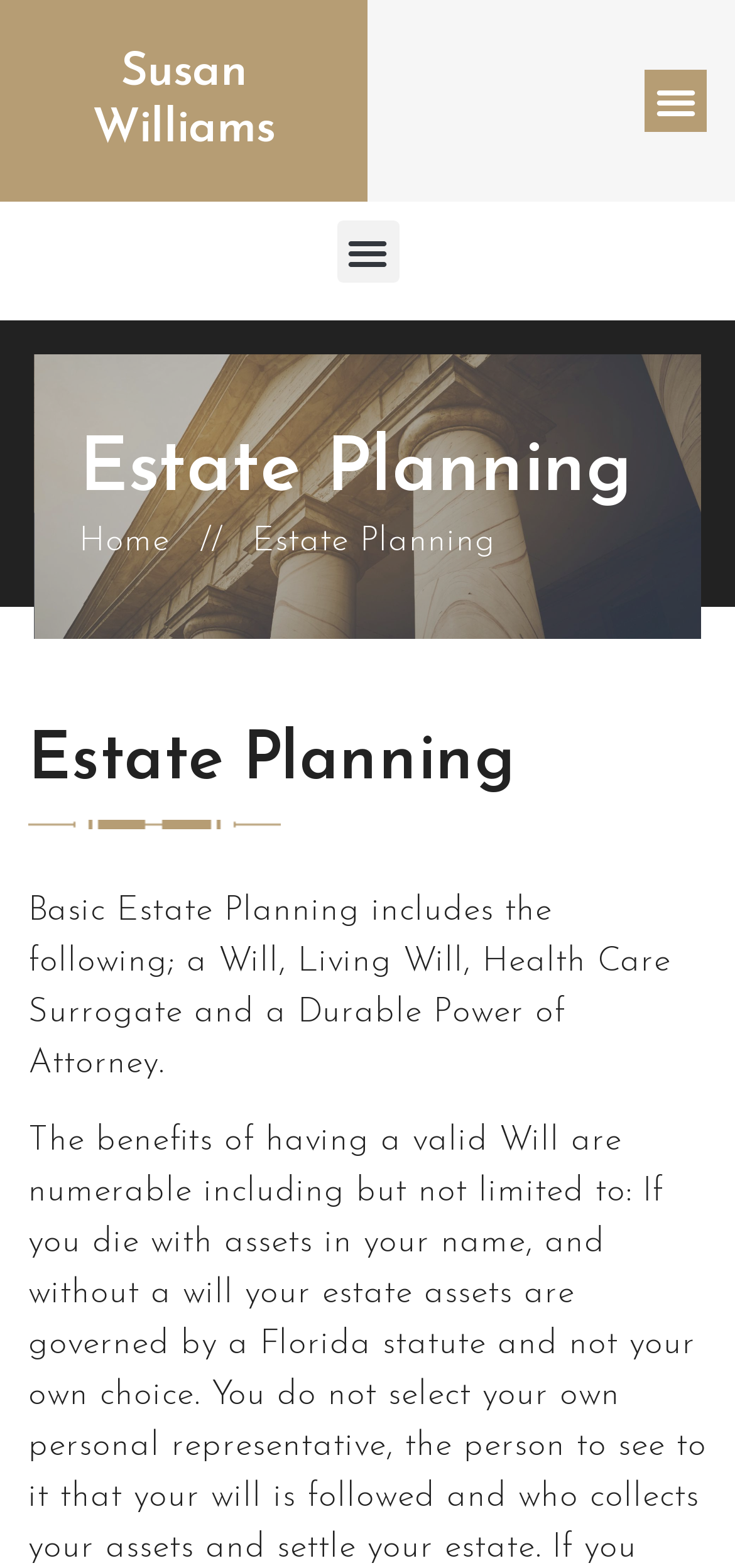Please determine the bounding box coordinates for the element with the description: "Susan Williams".

[0.126, 0.031, 0.374, 0.097]